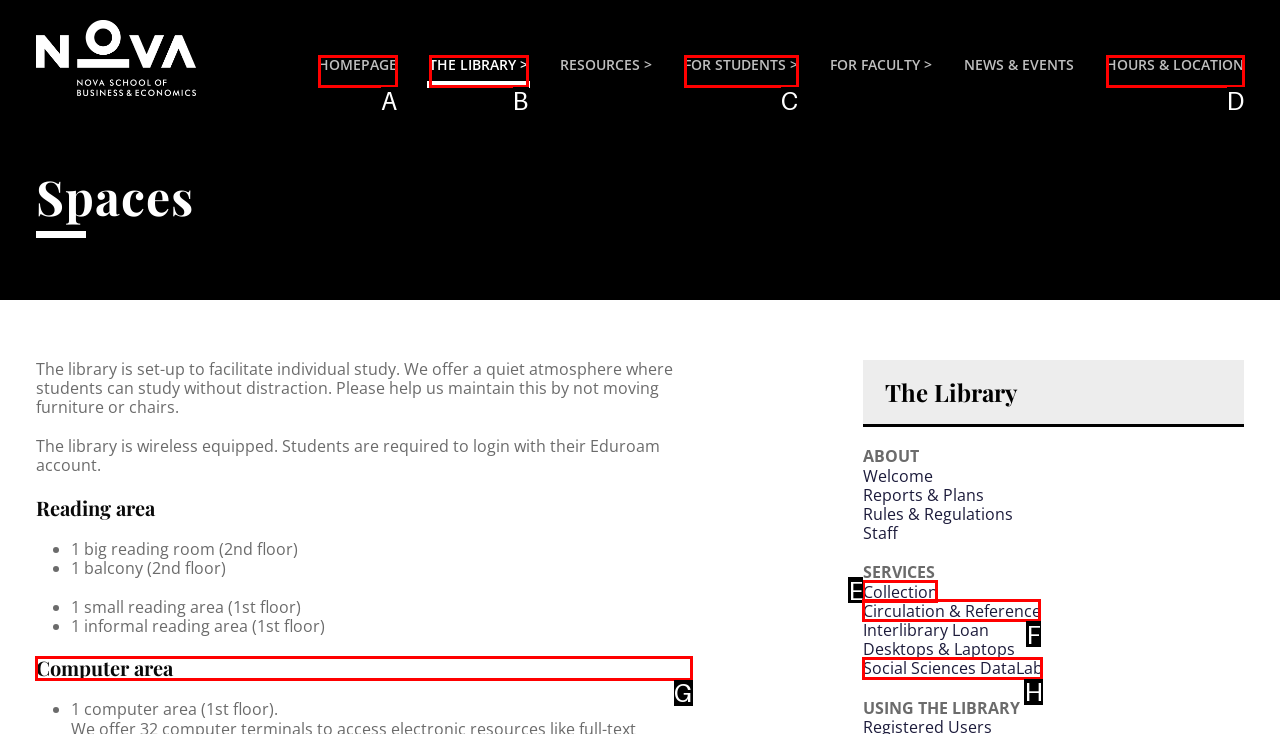What letter corresponds to the UI element to complete this task: access the computer area
Answer directly with the letter.

G